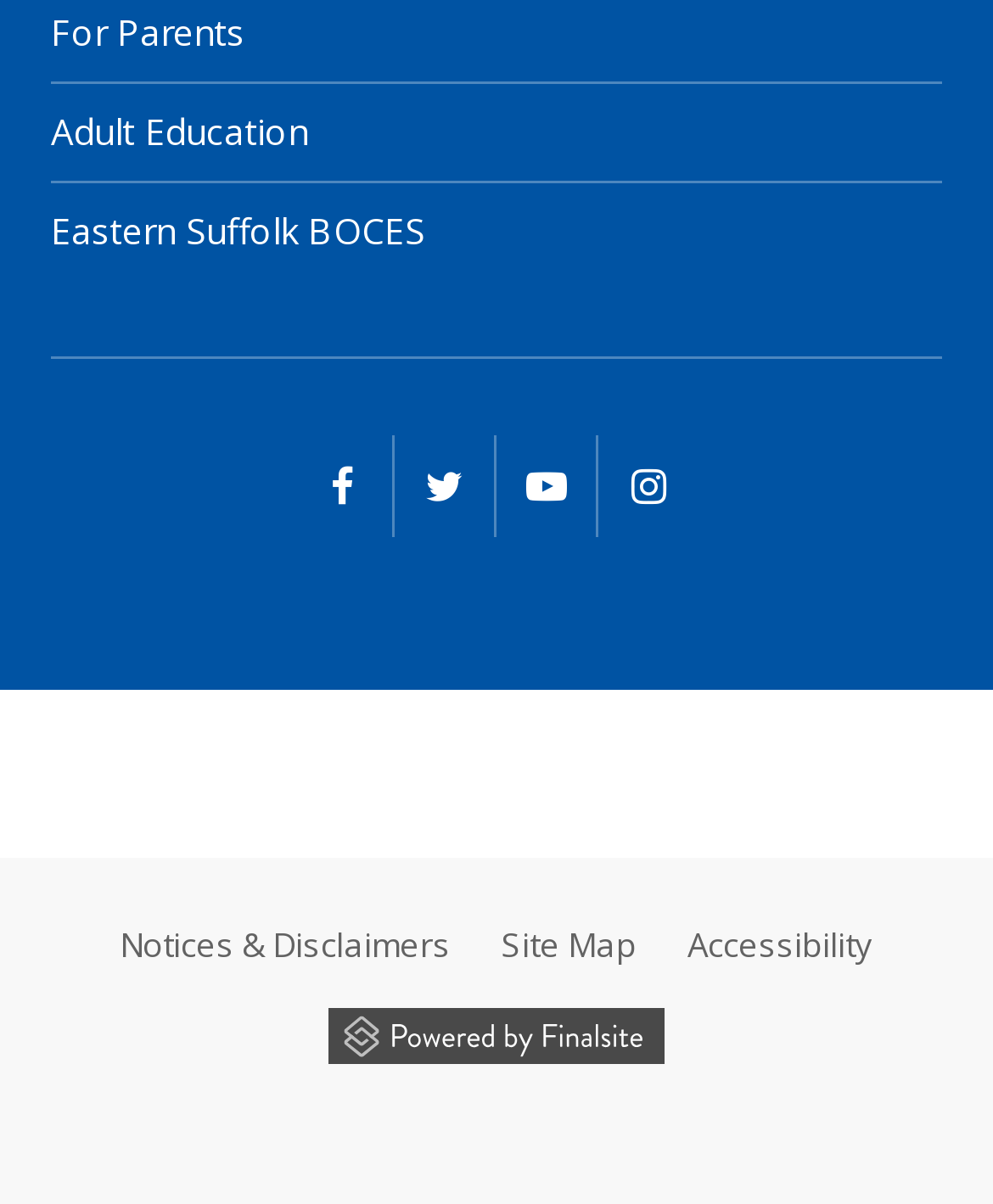Given the element description How To Apply, predict the bounding box coordinates for the UI element in the webpage screenshot. The format should be (top-left x, top-left y, bottom-right x, bottom-right y), and the values should be between 0 and 1.

[0.051, 0.208, 0.949, 0.288]